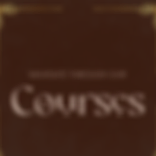What is the theme of the graphic?
Answer with a single word or phrase by referring to the visual content.

Discovery and learning